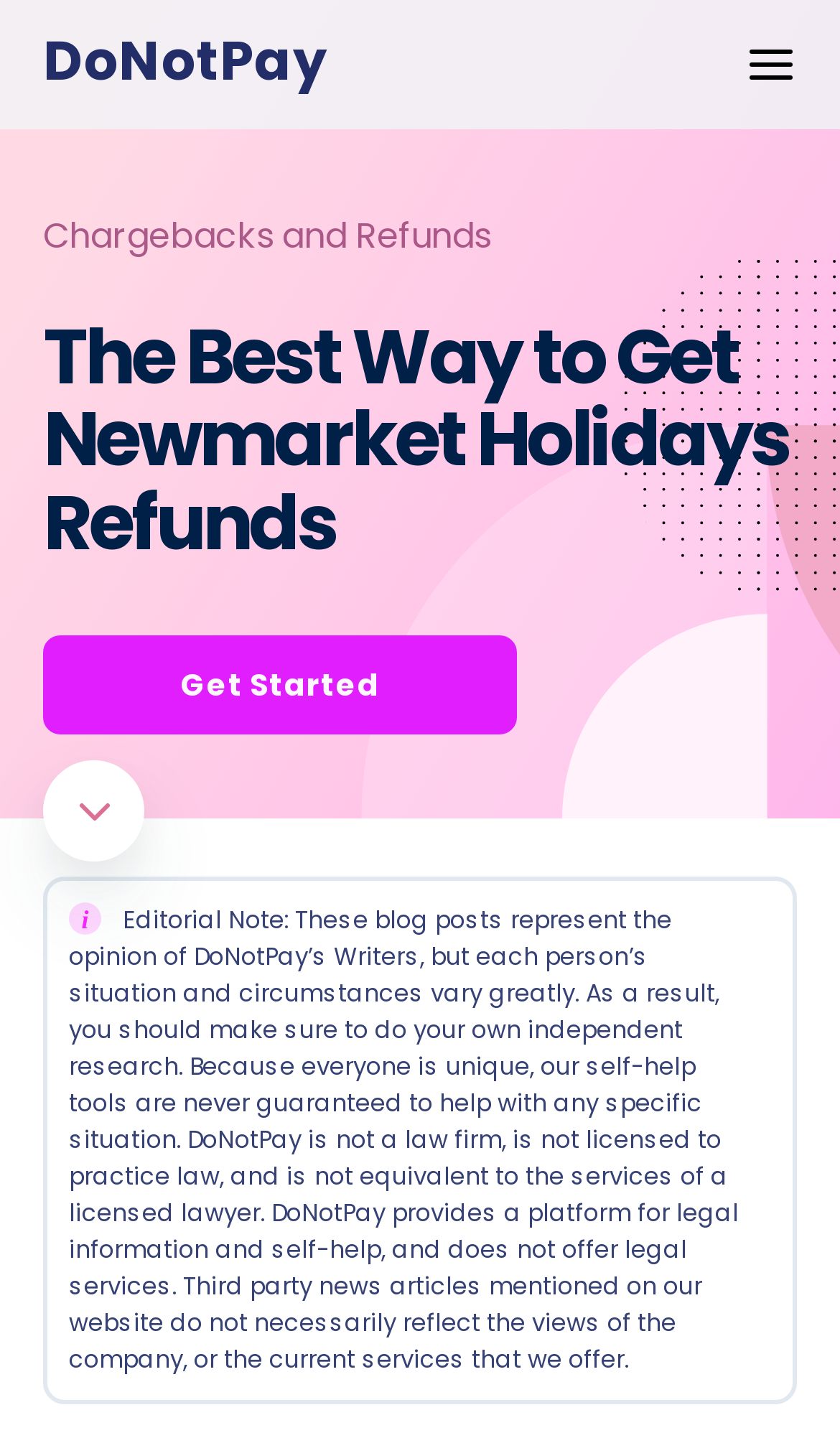Find the bounding box of the element with the following description: "Chargebacks and Refunds". The coordinates must be four float numbers between 0 and 1, formatted as [left, top, right, bottom].

[0.051, 0.146, 0.585, 0.18]